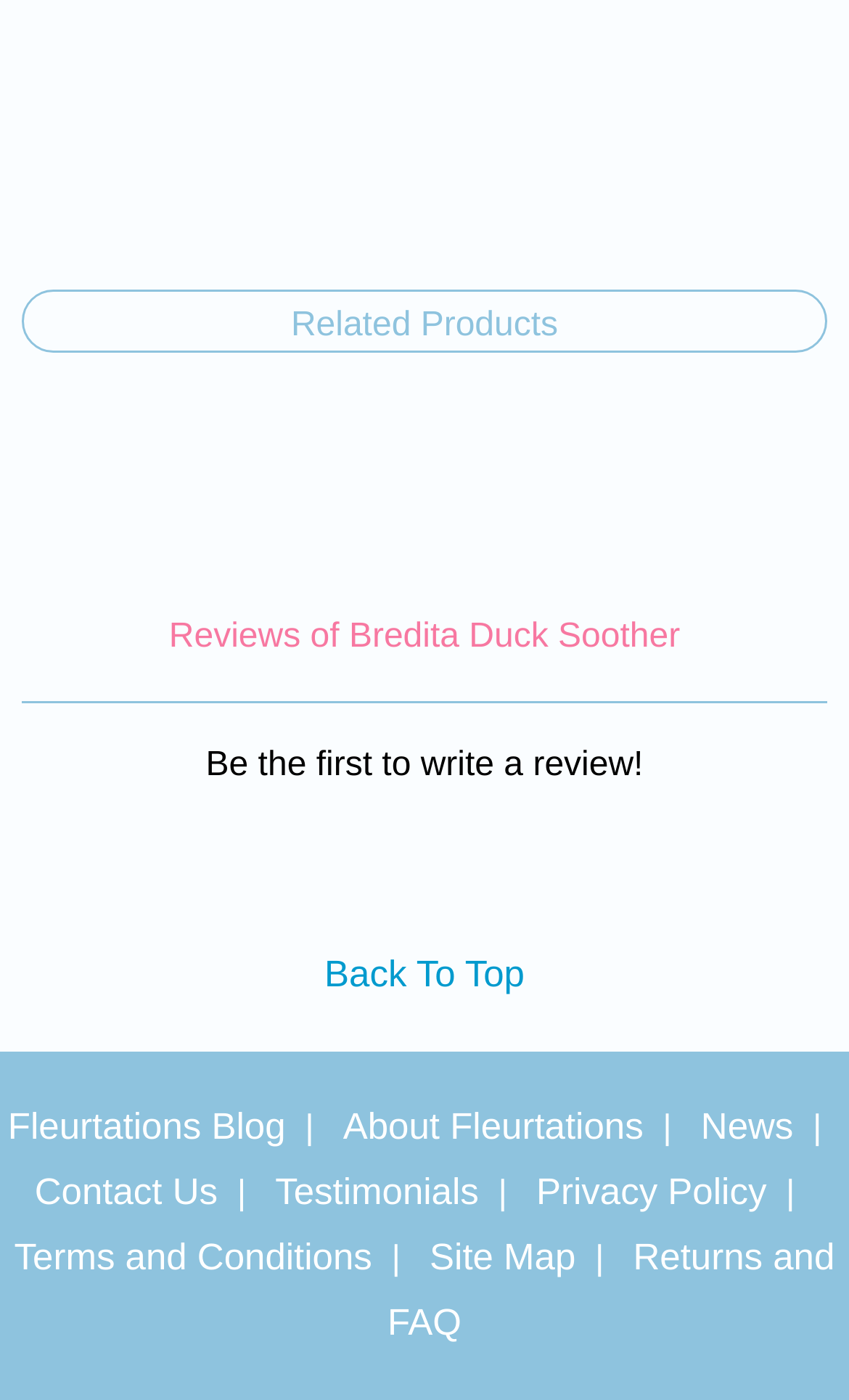Locate the bounding box coordinates of the element that needs to be clicked to carry out the instruction: "write a review". The coordinates should be given as four float numbers ranging from 0 to 1, i.e., [left, top, right, bottom].

[0.242, 0.533, 0.758, 0.559]